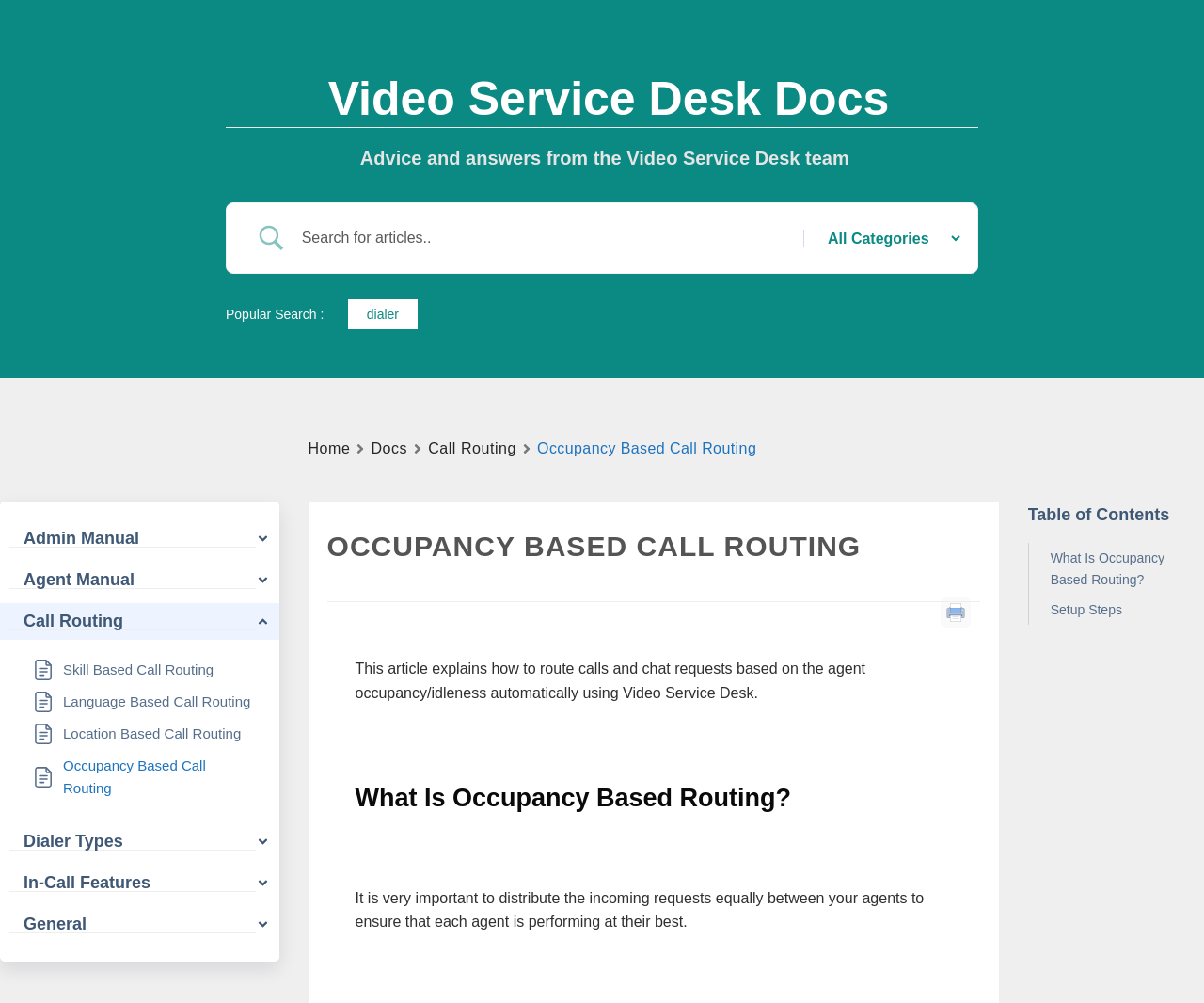Please determine the bounding box coordinates for the UI element described here. Use the format (top-left x, top-left y, bottom-right x, bottom-right y) with values bounded between 0 and 1: What Is Occupancy Based Routing?

[0.872, 0.546, 1.0, 0.588]